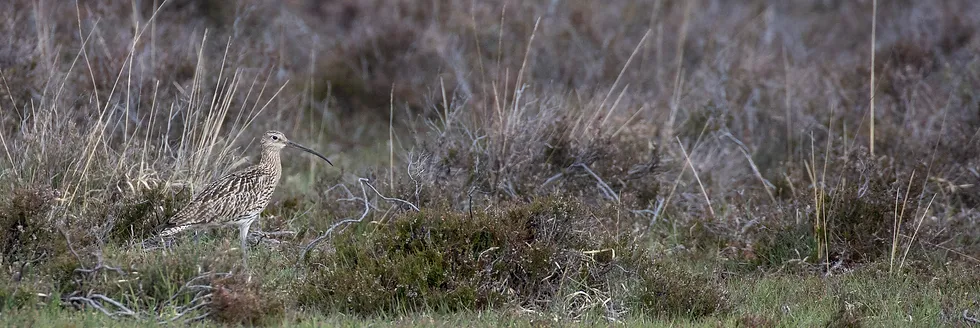What is the color tone of the landscape? Based on the screenshot, please respond with a single word or phrase.

Earthy tones